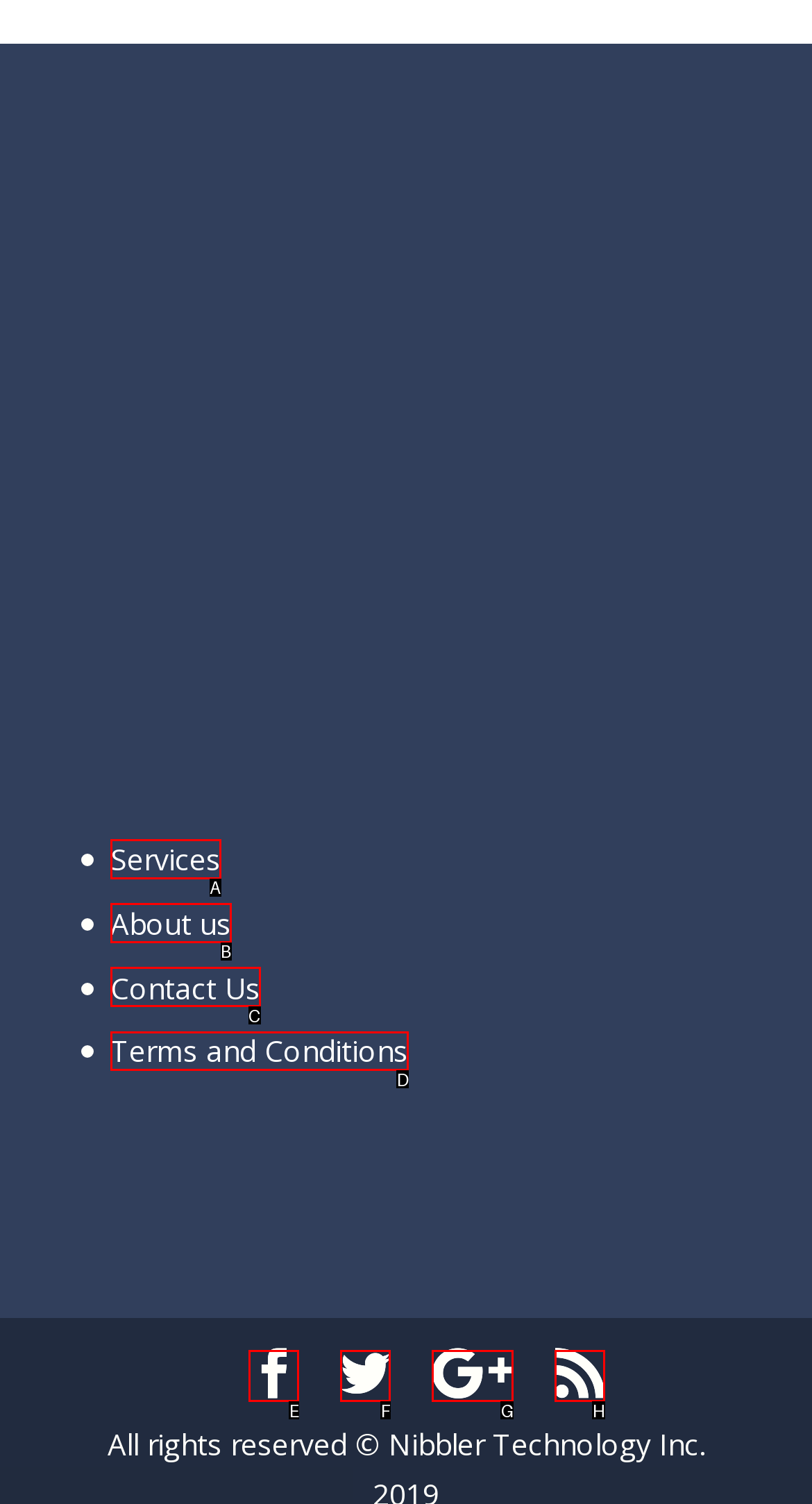Determine the correct UI element to click for this instruction: View Terms and Conditions. Respond with the letter of the chosen element.

D